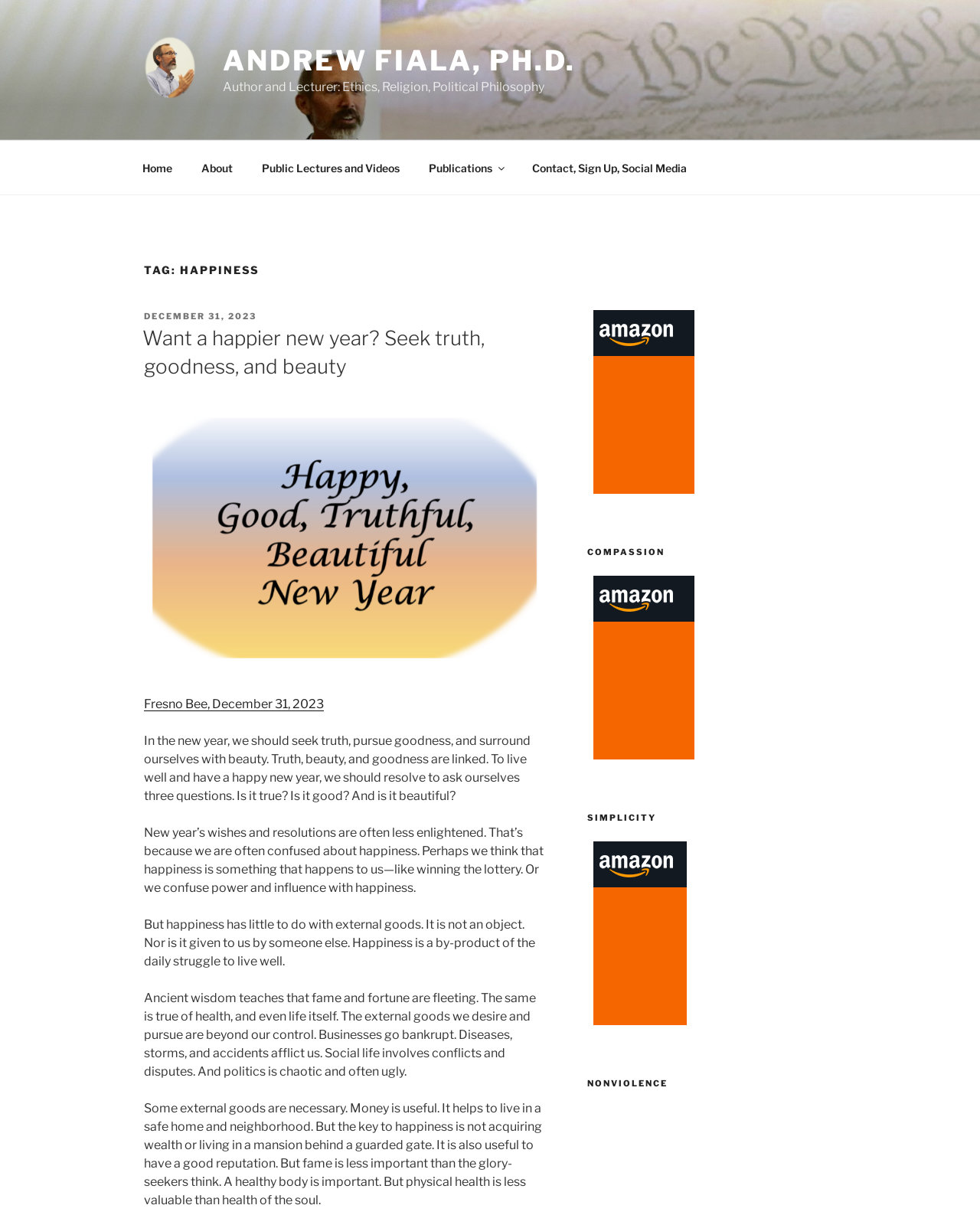What is the topic of the heading below the article title?
Look at the screenshot and provide an in-depth answer.

The topic of the heading below the article title can be determined by looking at the heading element, which says 'TAG: HAPPINESS'. This suggests that the topic of the heading is related to happiness.